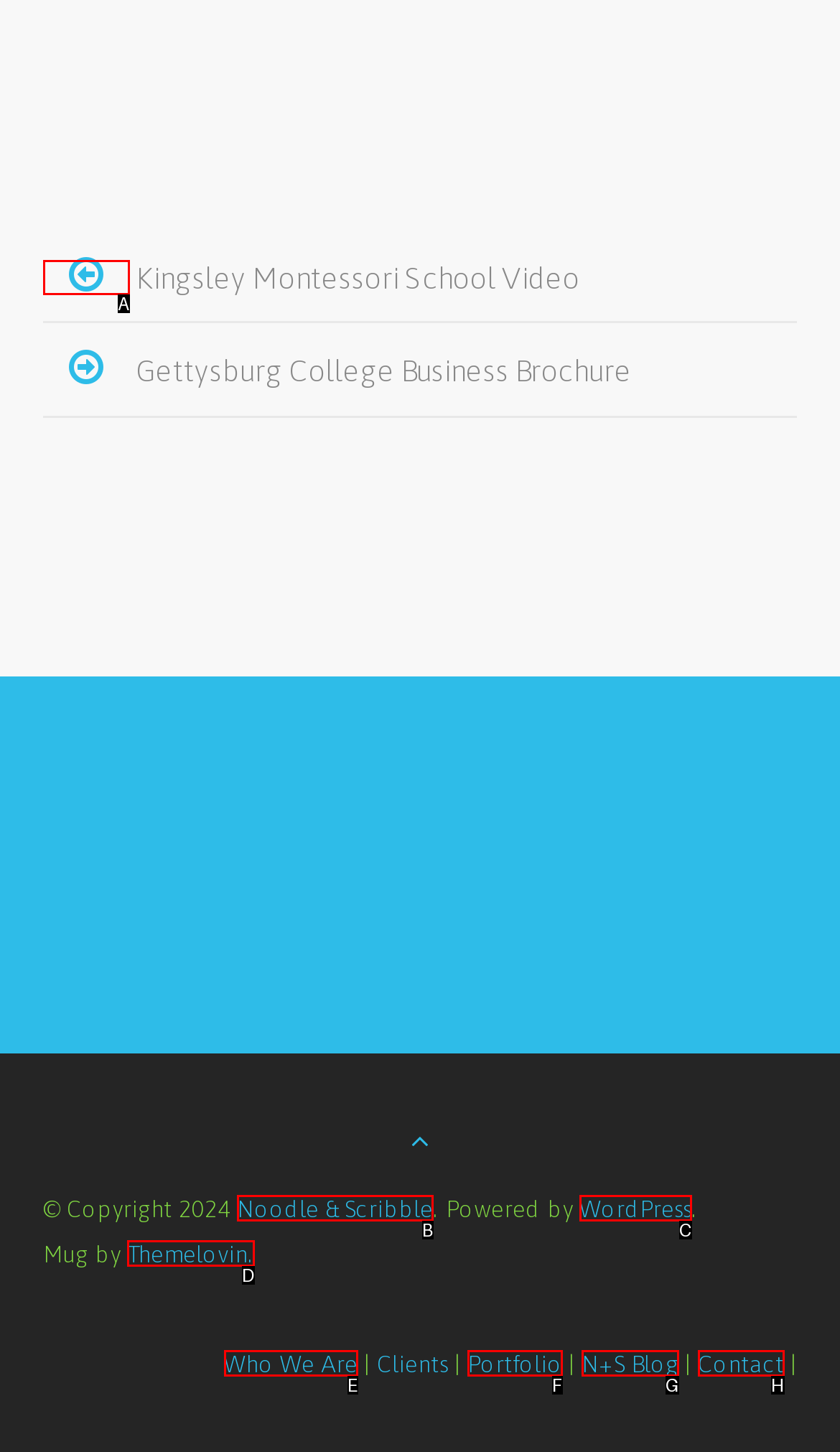Match the description to the correct option: N+S Blog
Provide the letter of the matching option directly.

G